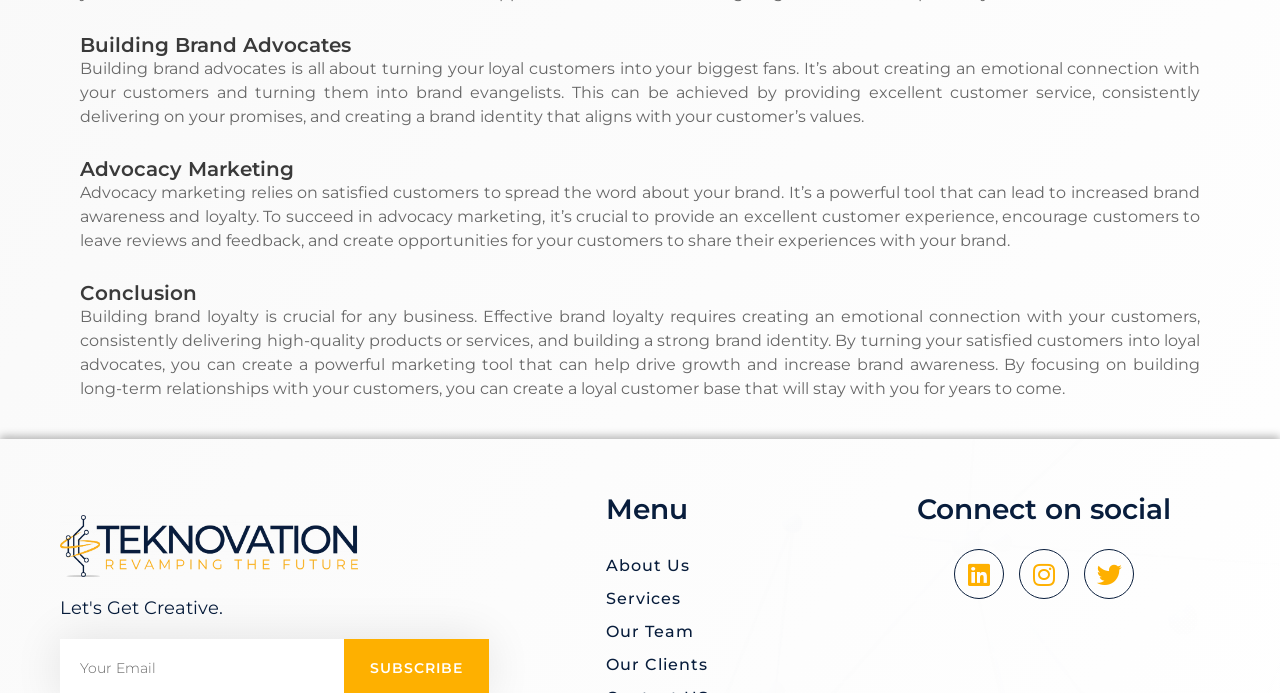Locate the bounding box of the user interface element based on this description: "alt="TEKNOVATION REVAMPING THE FUTURE"".

[0.047, 0.744, 0.38, 0.832]